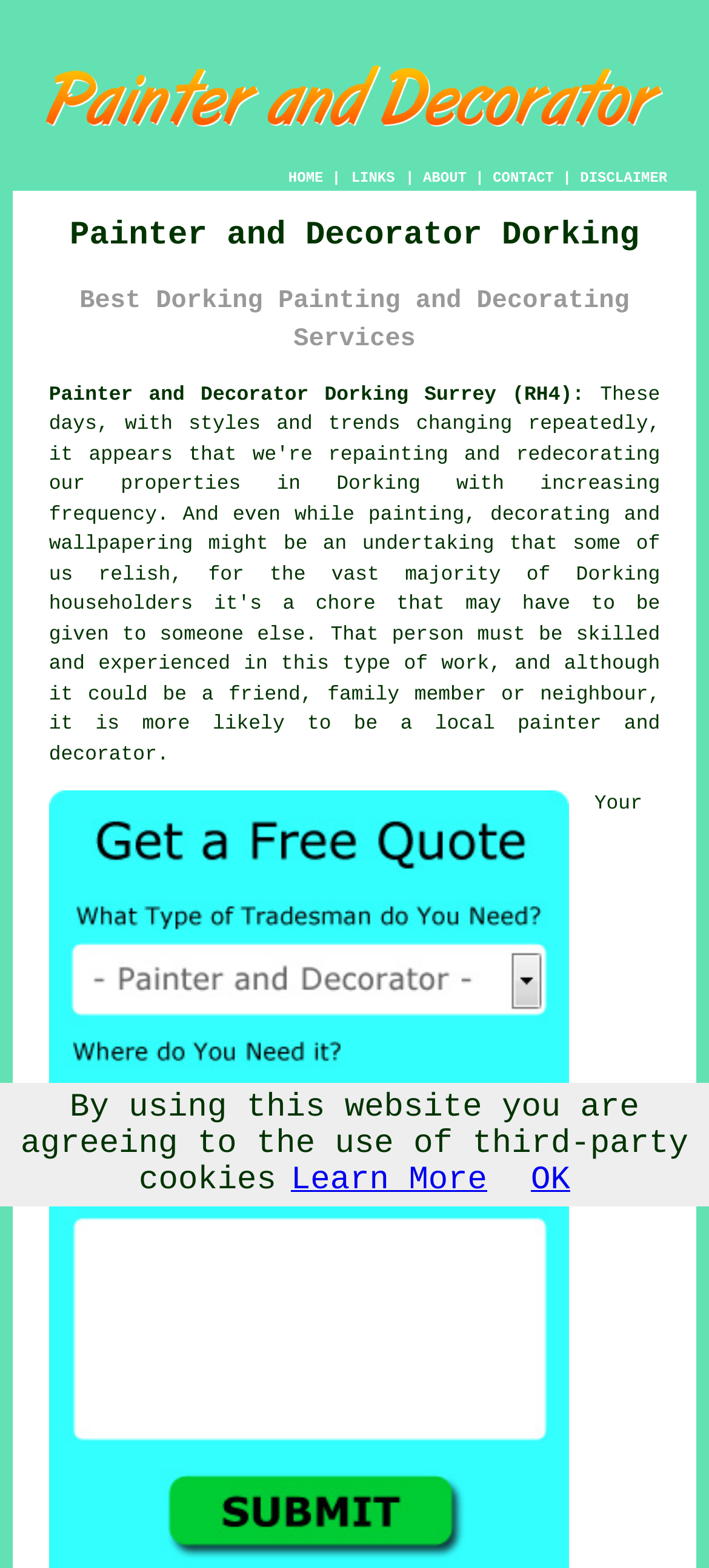Locate the bounding box coordinates of the item that should be clicked to fulfill the instruction: "Click the HOME link".

[0.407, 0.109, 0.456, 0.119]